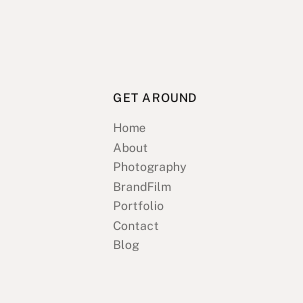Compose an extensive description of the image.

This image showcases a section titled "GET AROUND," featuring a clean, minimalist design that presents various navigation links for a photography-related website. Below the title, users can find links to key areas of the site, including "Home," "About," "Photography," "BrandFilm," "Portfolio," "Contact," and "Blog." The layout emphasizes simplicity and accessibility, making it easy for visitors to explore different aspects of the business and its offerings. The subdued color palette and organized structure contribute to a professional yet inviting aesthetic, ideal for engaging potential clients and customers in the world of photography.